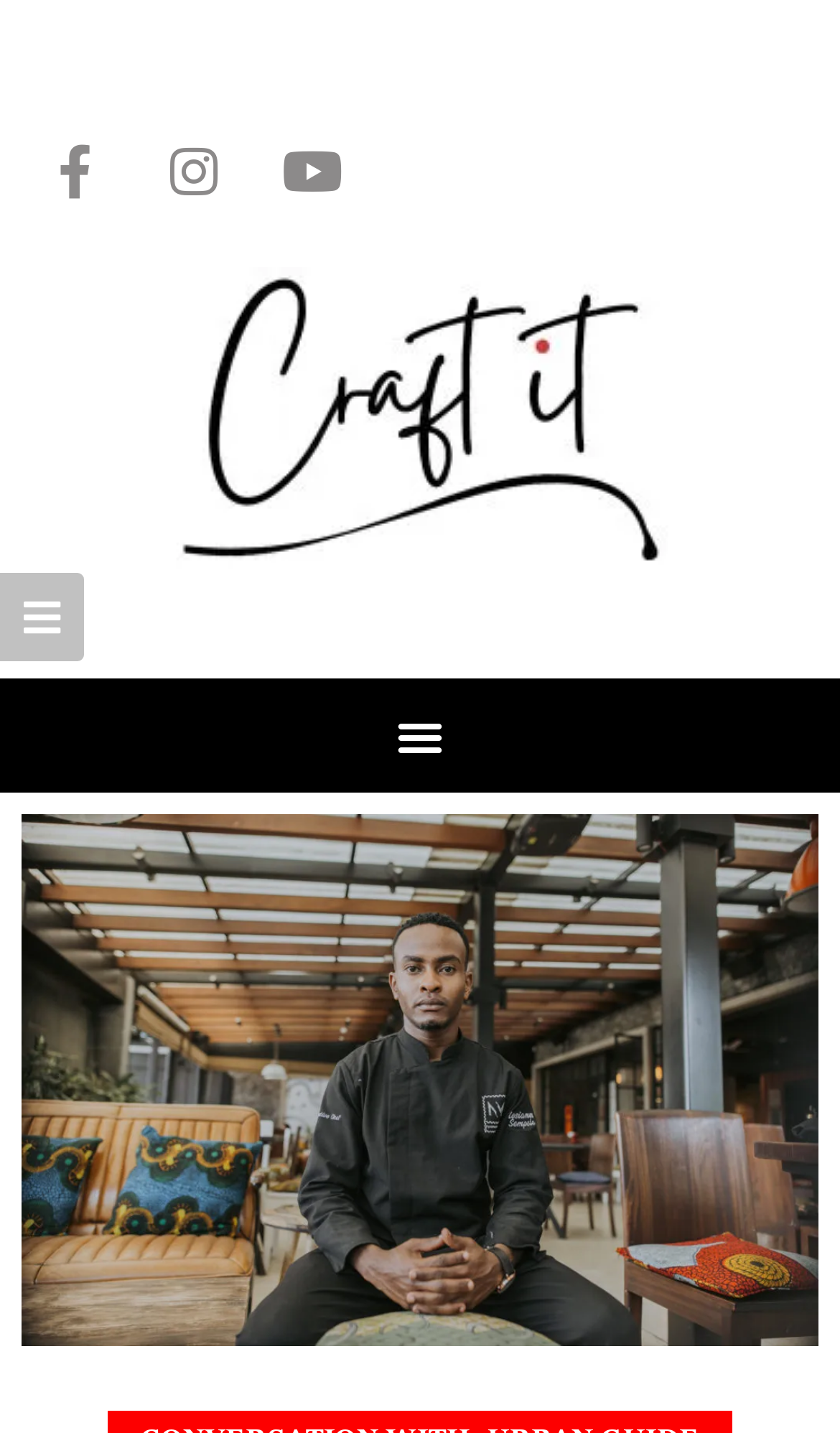Respond with a single word or phrase to the following question:
What is the logo of the website?

Craft It Logo